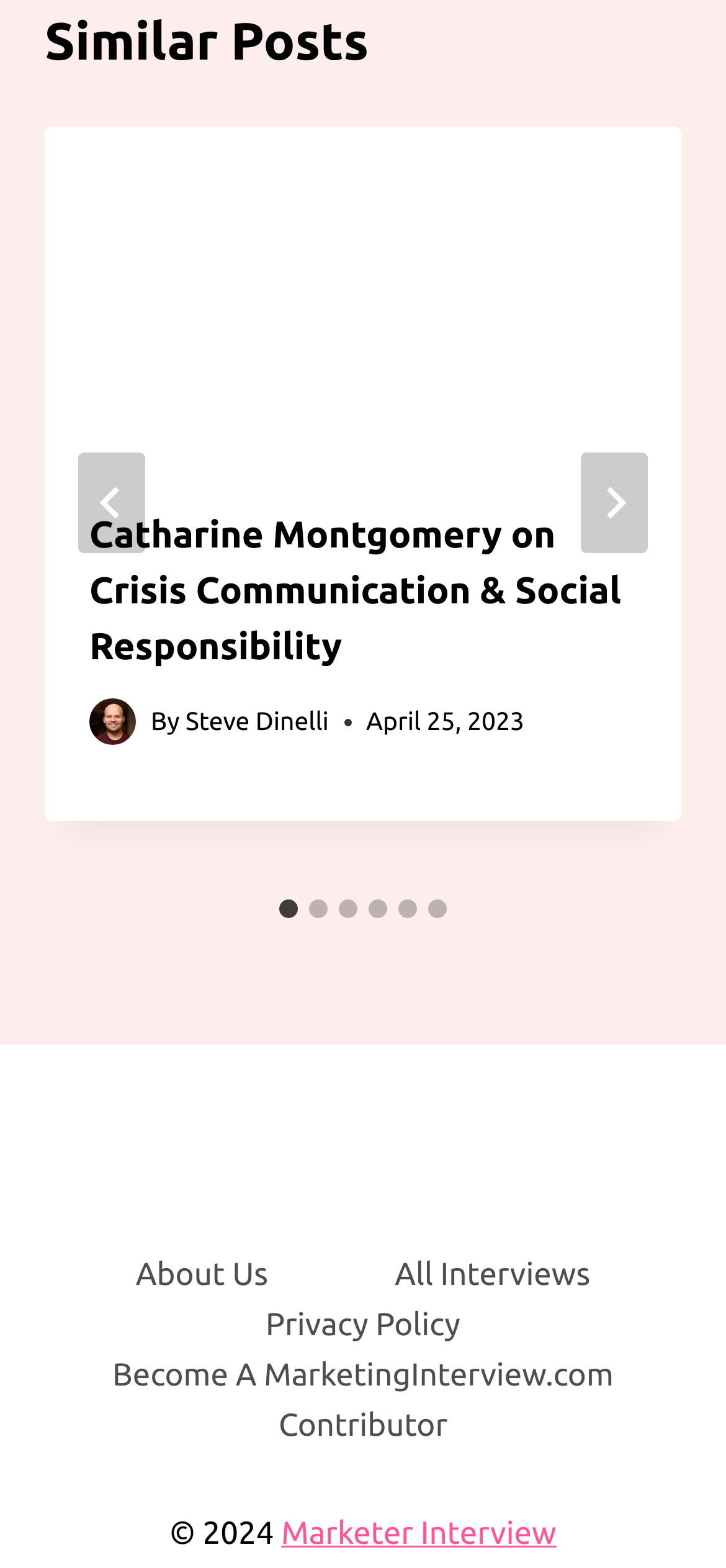How many navigation links are there in the footer?
We need a detailed and exhaustive answer to the question. Please elaborate.

I counted the number of link elements inside the navigation element, which are labeled as 'About Us', 'All Interviews', 'Privacy Policy', and 'Become A MarketingInterview.com Contributor', indicating that there are 4 navigation links in the footer.